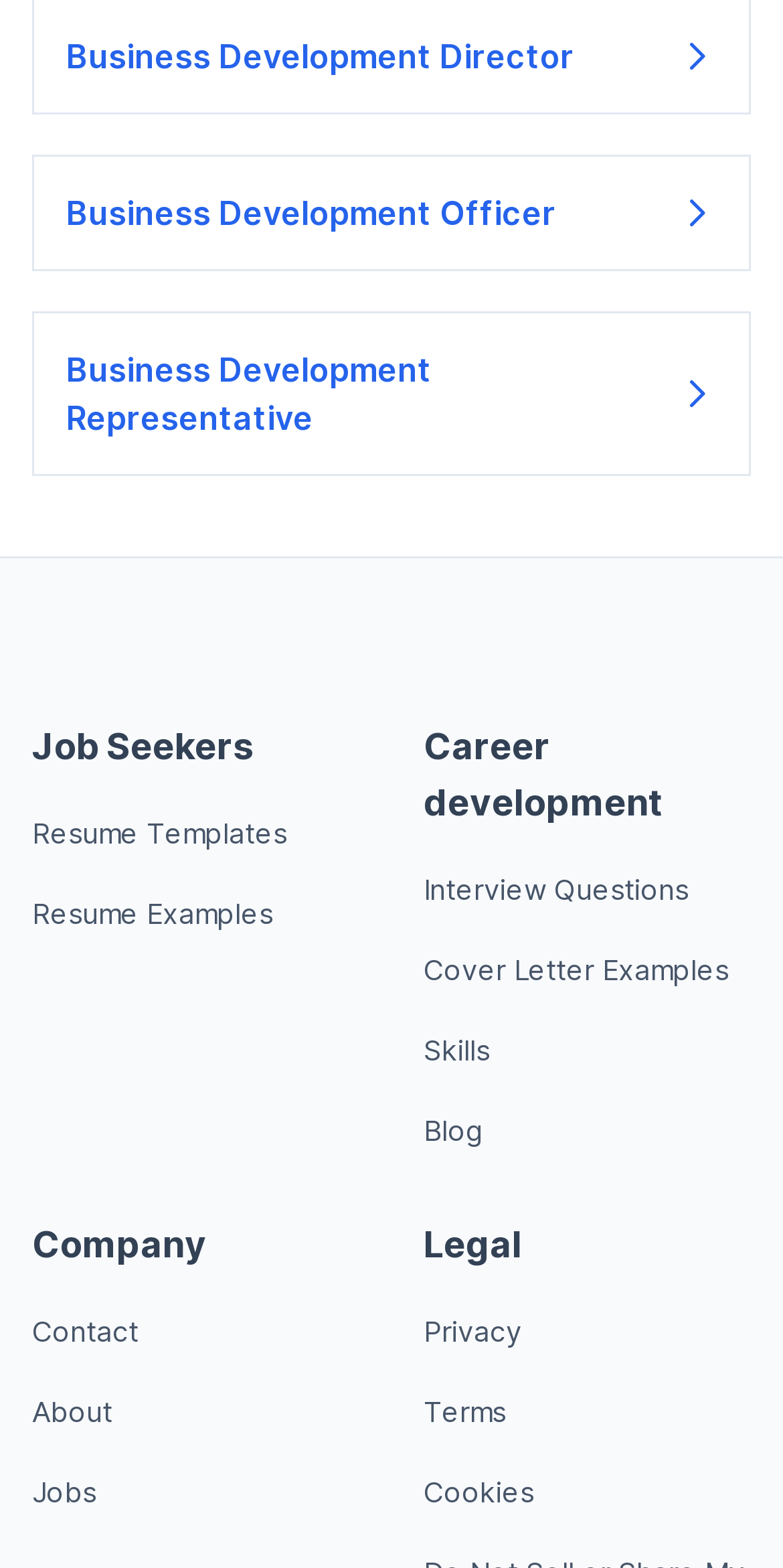Please provide a brief answer to the question using only one word or phrase: 
What is the category of 'Interview Questions'?

Career development